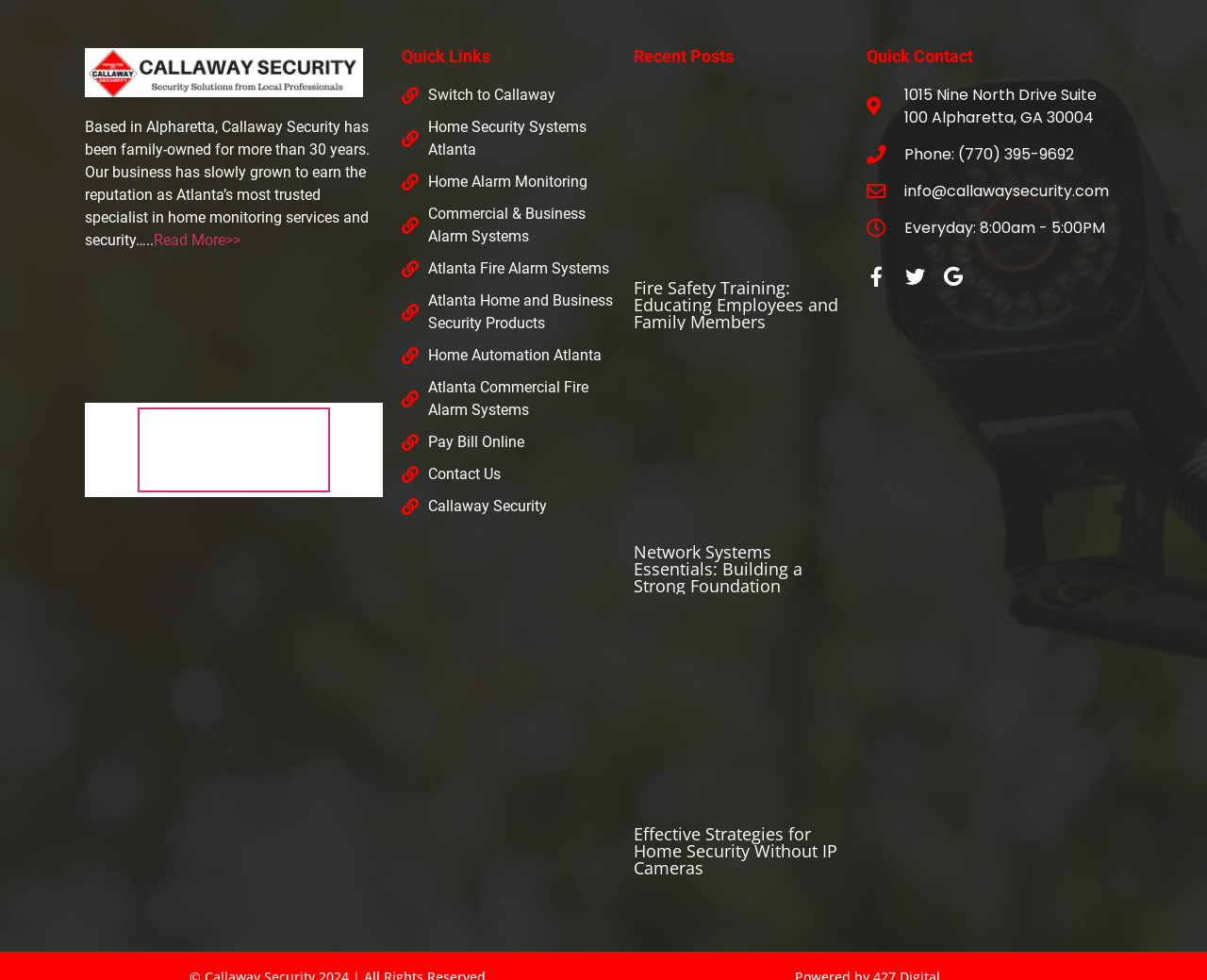What type of services does the company provide?
Based on the screenshot, give a detailed explanation to answer the question.

The company provides home security systems and monitoring services, as indicated by the links in the 'Quick Links' section, such as 'Home Security Systems Atlanta' and 'Home Alarm Monitoring'.